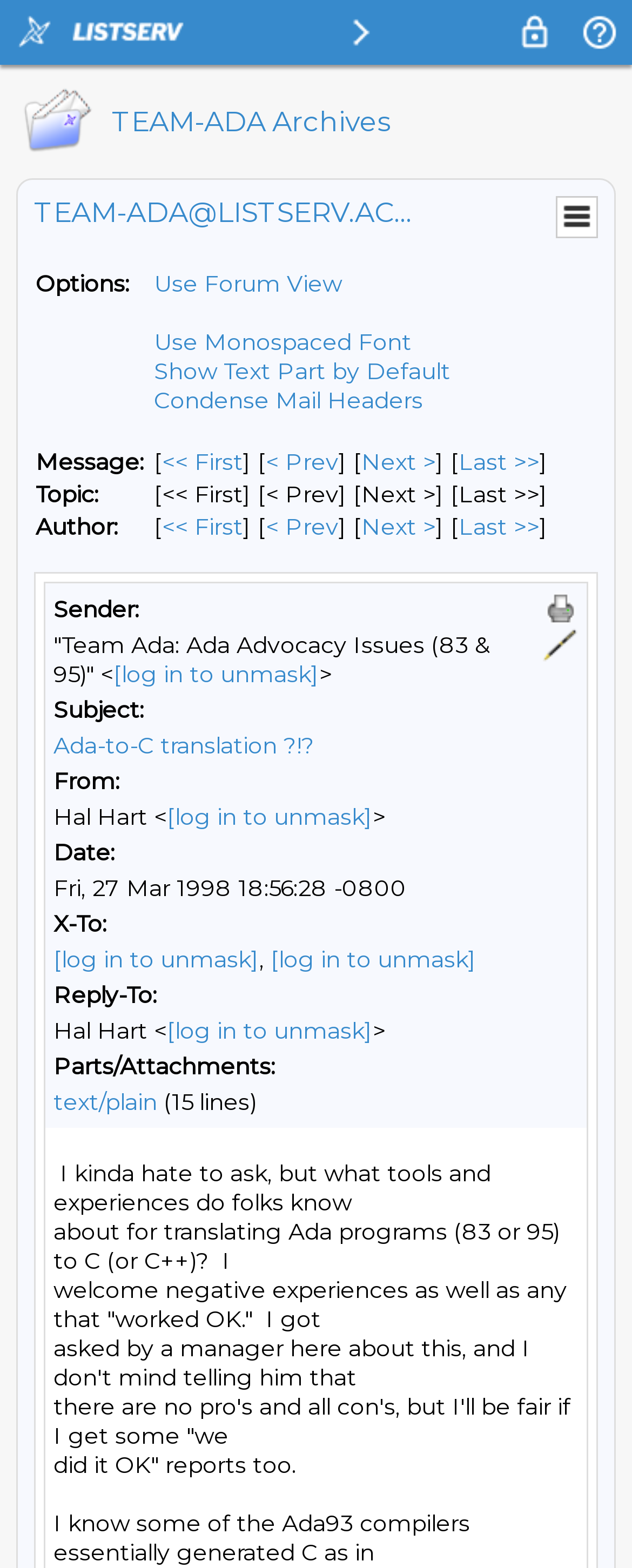Using the webpage screenshot and the element description text/plain, determine the bounding box coordinates. Specify the coordinates in the format (top-left x, top-left y, bottom-right x, bottom-right y) with values ranging from 0 to 1.

[0.085, 0.693, 0.249, 0.712]